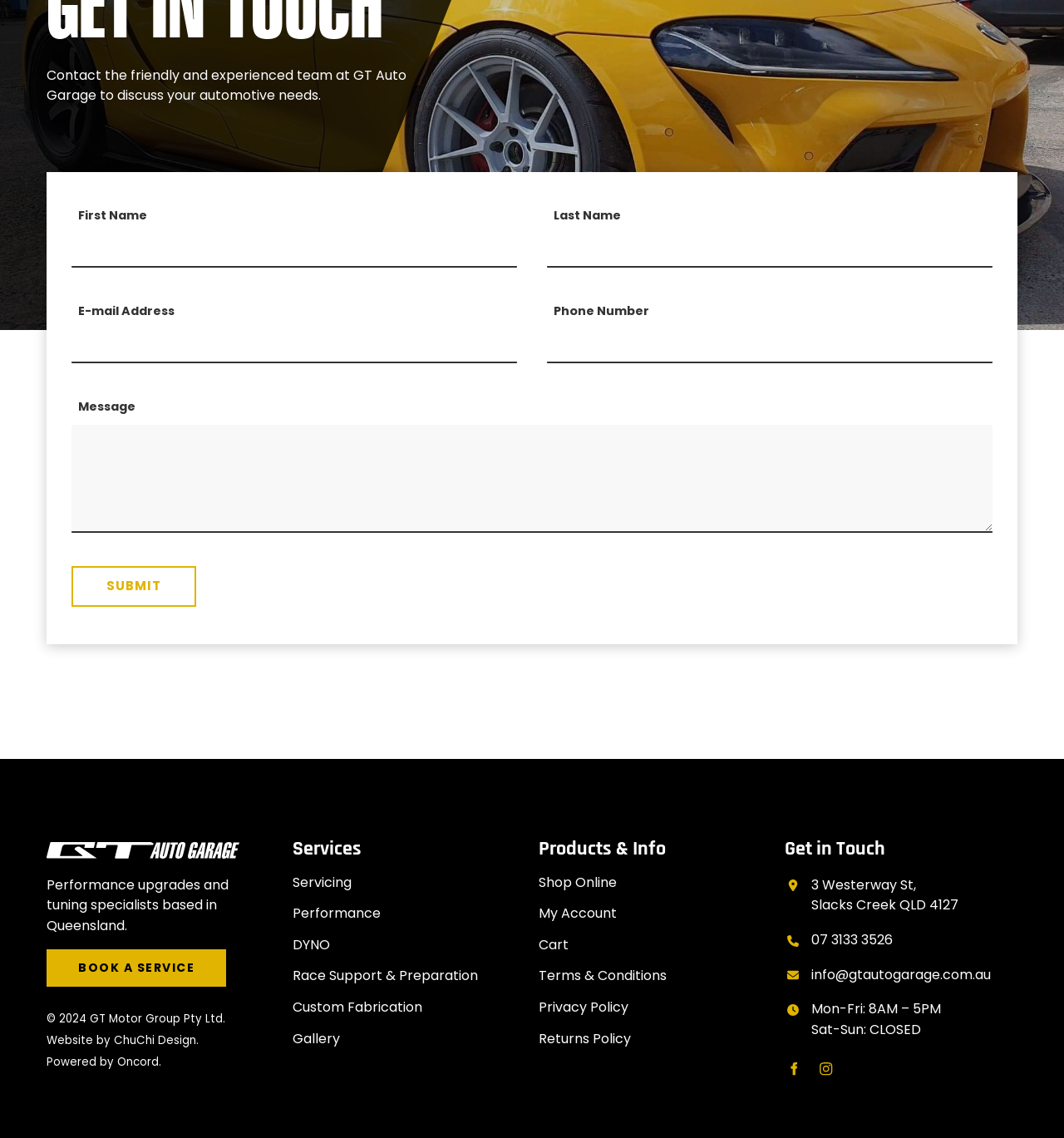Specify the bounding box coordinates (top-left x, top-left y, bottom-right x, bottom-right y) of the UI element in the screenshot that matches this description: aria-label="E-mail Address" name="contact_email"

[0.067, 0.282, 0.486, 0.319]